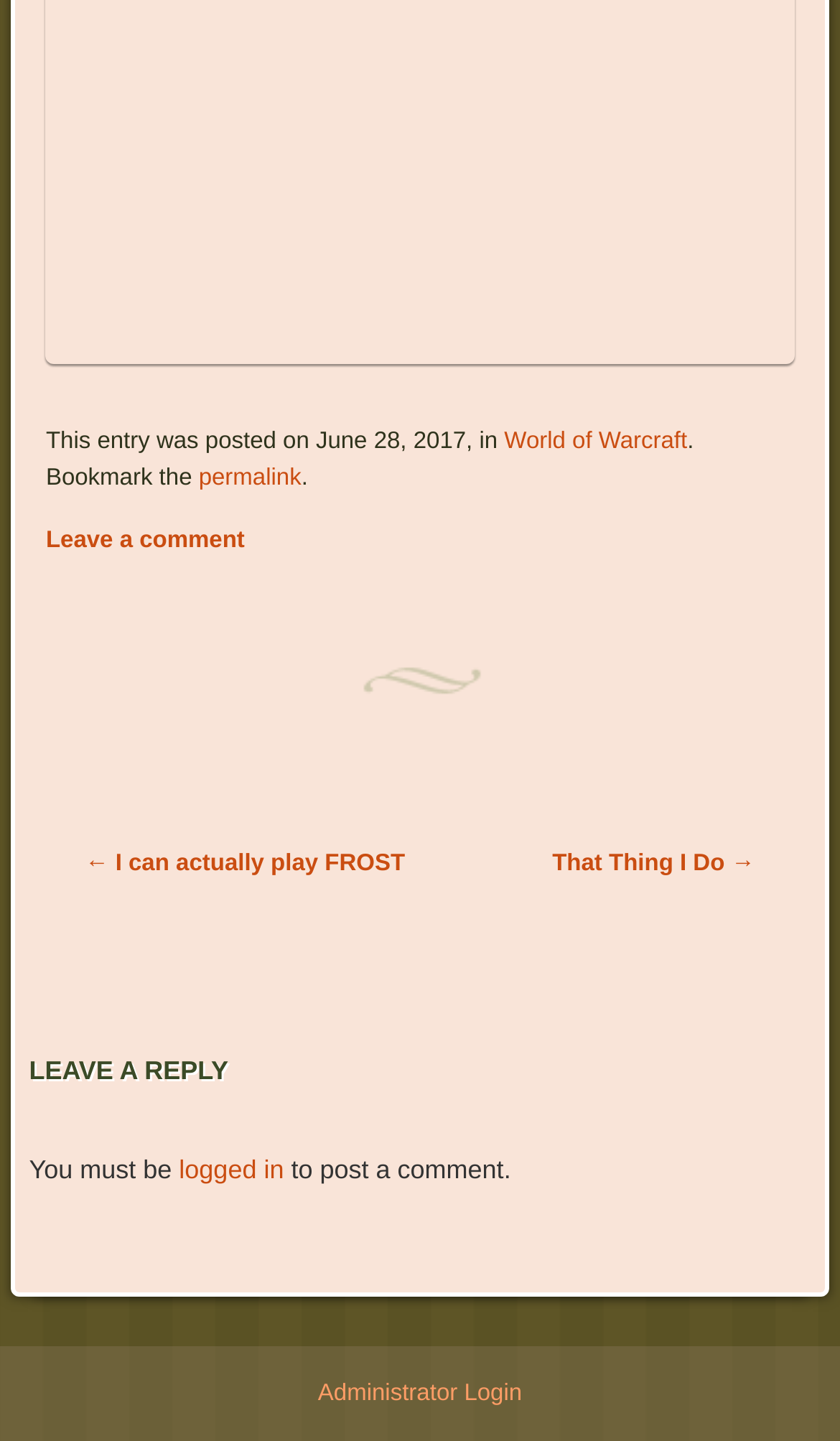What is the category of the post?
Using the image, respond with a single word or phrase.

World of Warcraft